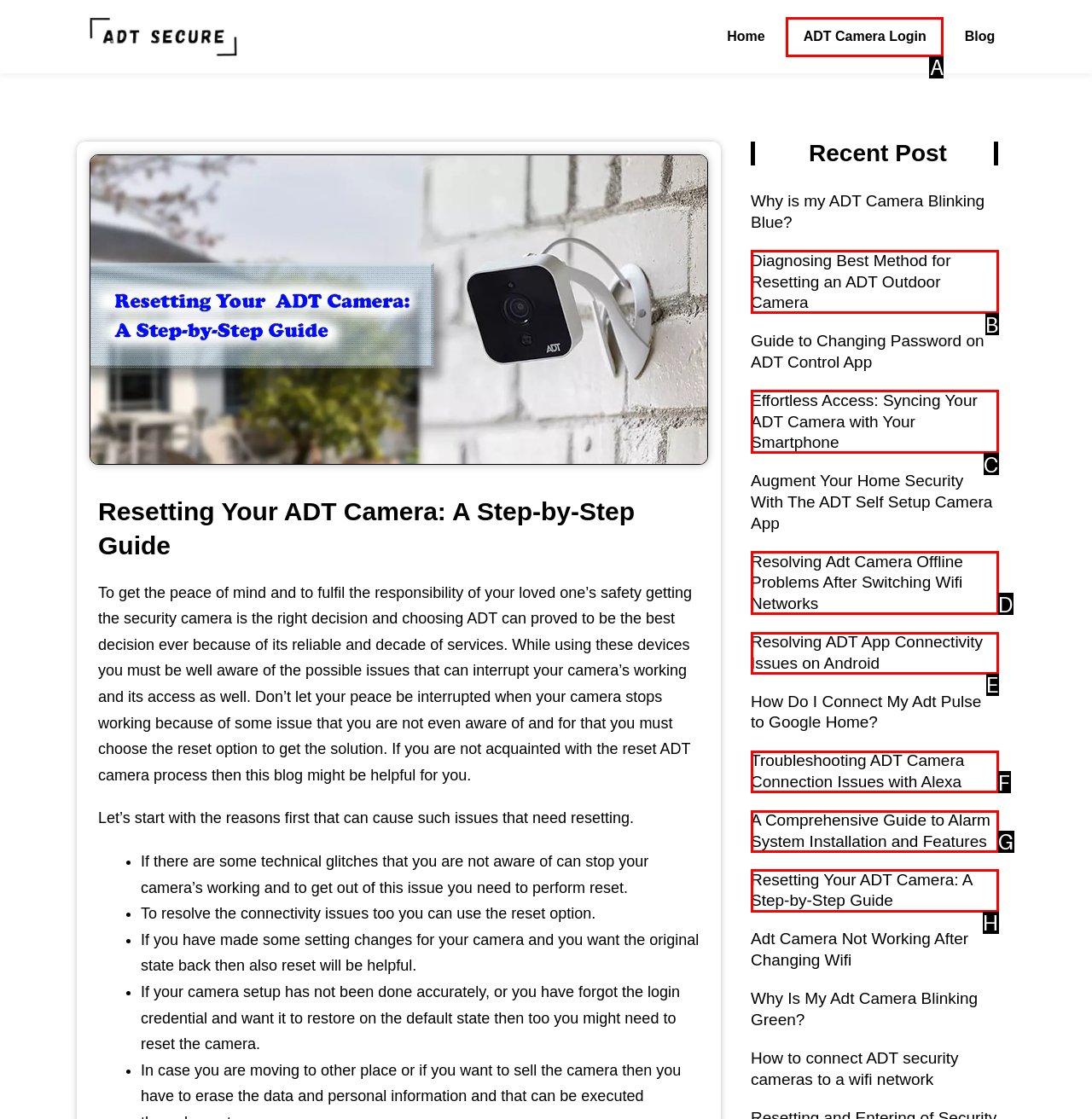Given the description: ADT Camera Login
Identify the letter of the matching UI element from the options.

A